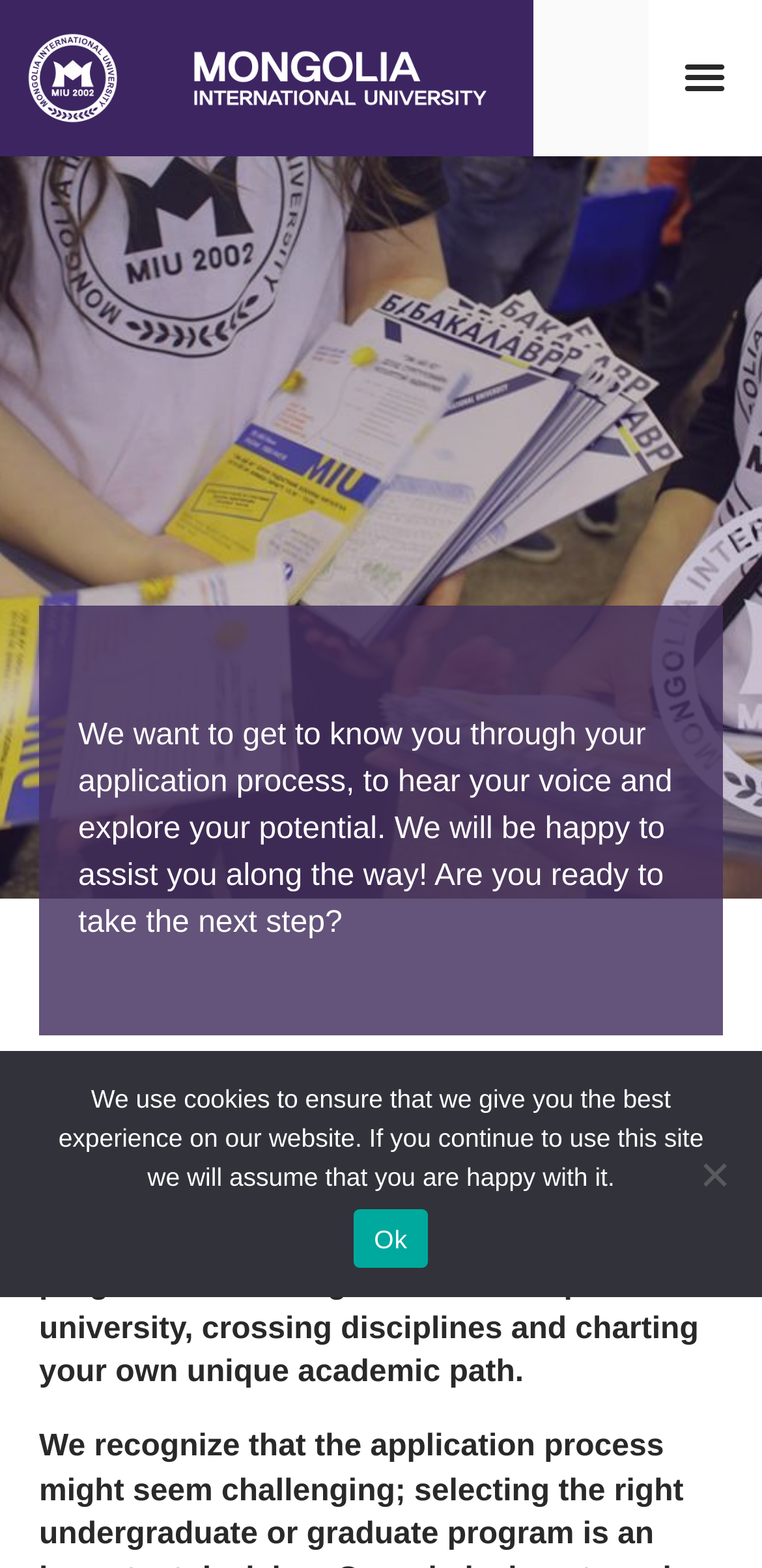Please provide the bounding box coordinate of the region that matches the element description: Ok. Coordinates should be in the format (top-left x, top-left y, bottom-right x, bottom-right y) and all values should be between 0 and 1.

[0.465, 0.771, 0.56, 0.809]